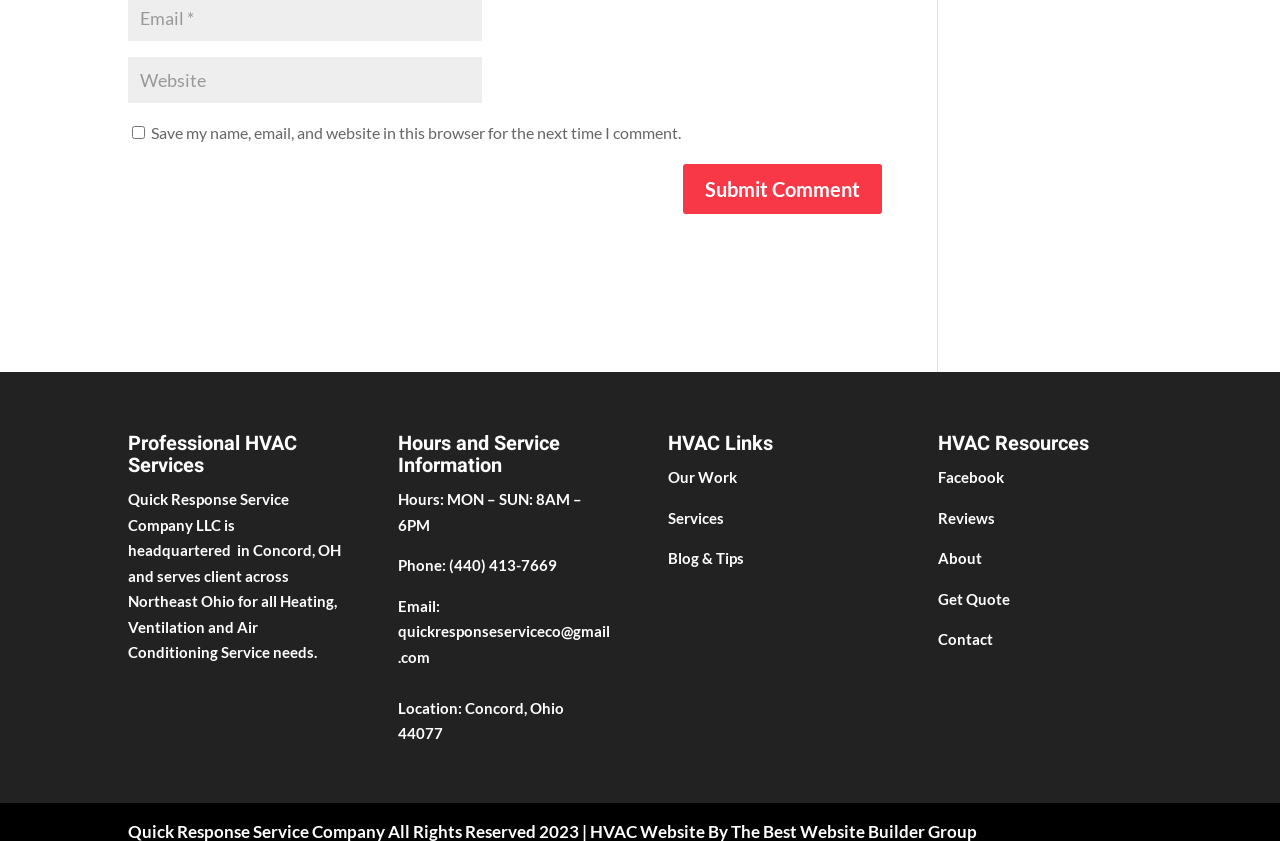Show the bounding box coordinates for the HTML element described as: "Facebook".

[0.733, 0.557, 0.785, 0.578]